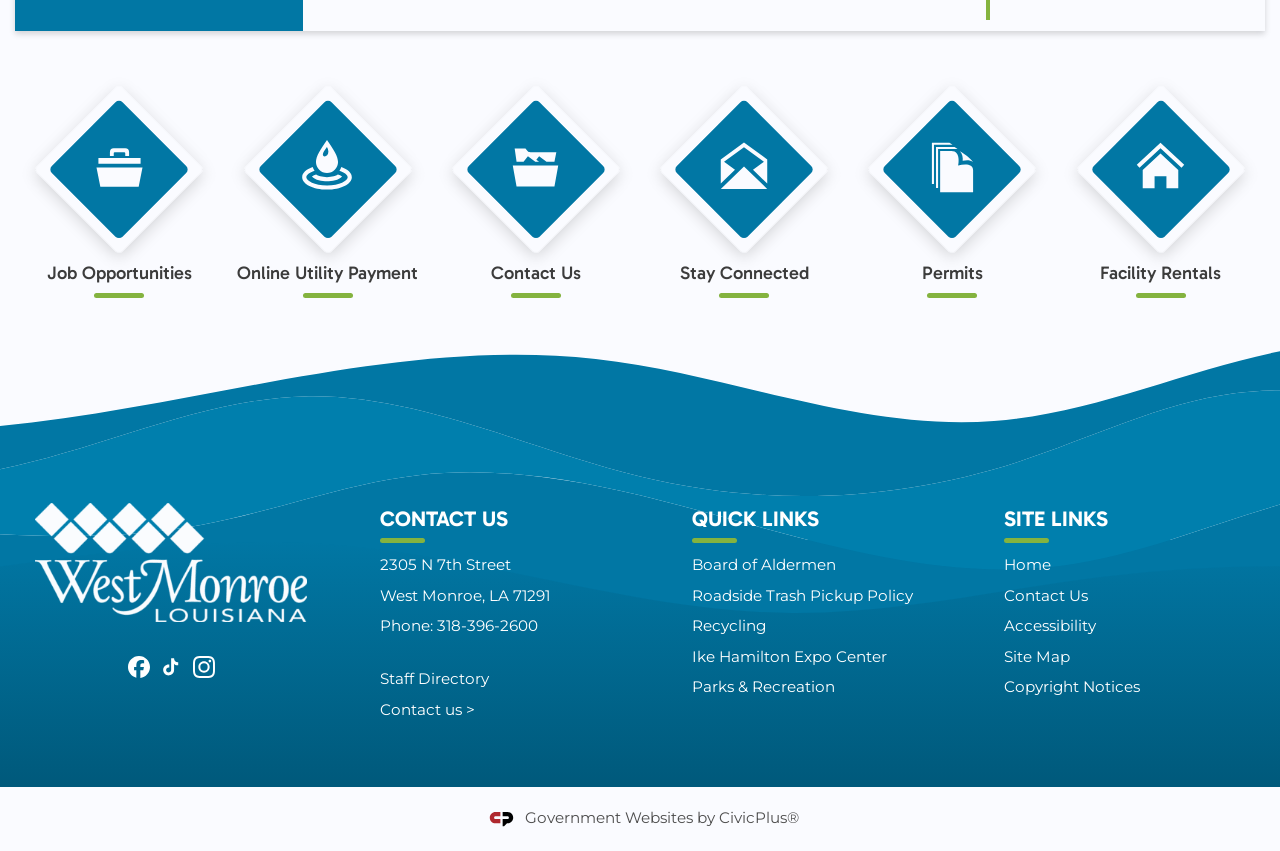Please identify the coordinates of the bounding box that should be clicked to fulfill this instruction: "Go to Home".

[0.785, 0.653, 0.821, 0.675]